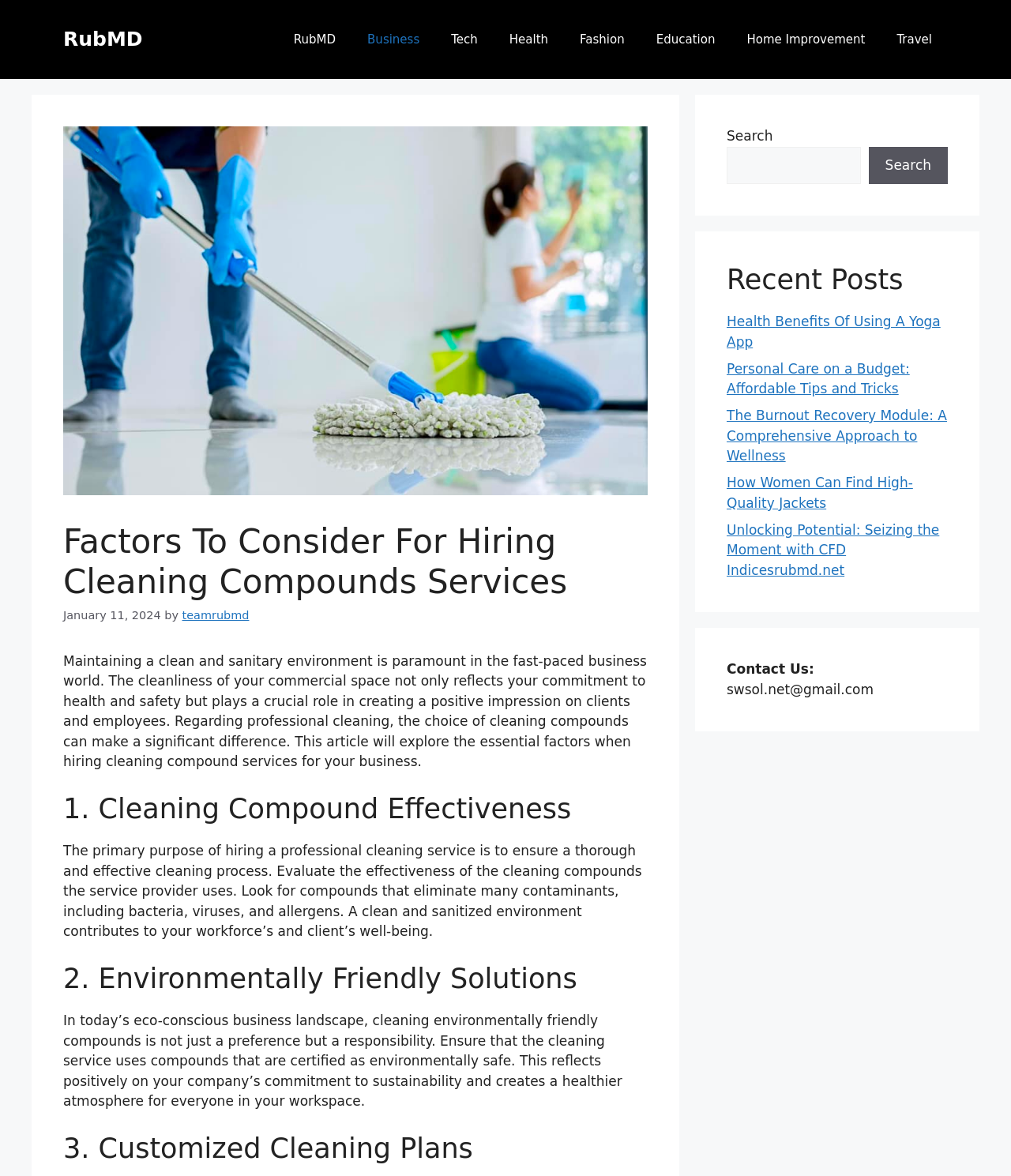What is the role of cleanliness in a commercial space?
Answer the question with as much detail as possible.

According to the article, the cleanliness of a commercial space not only reflects a company's commitment to health and safety but also plays a crucial role in creating a positive impression on clients and employees.